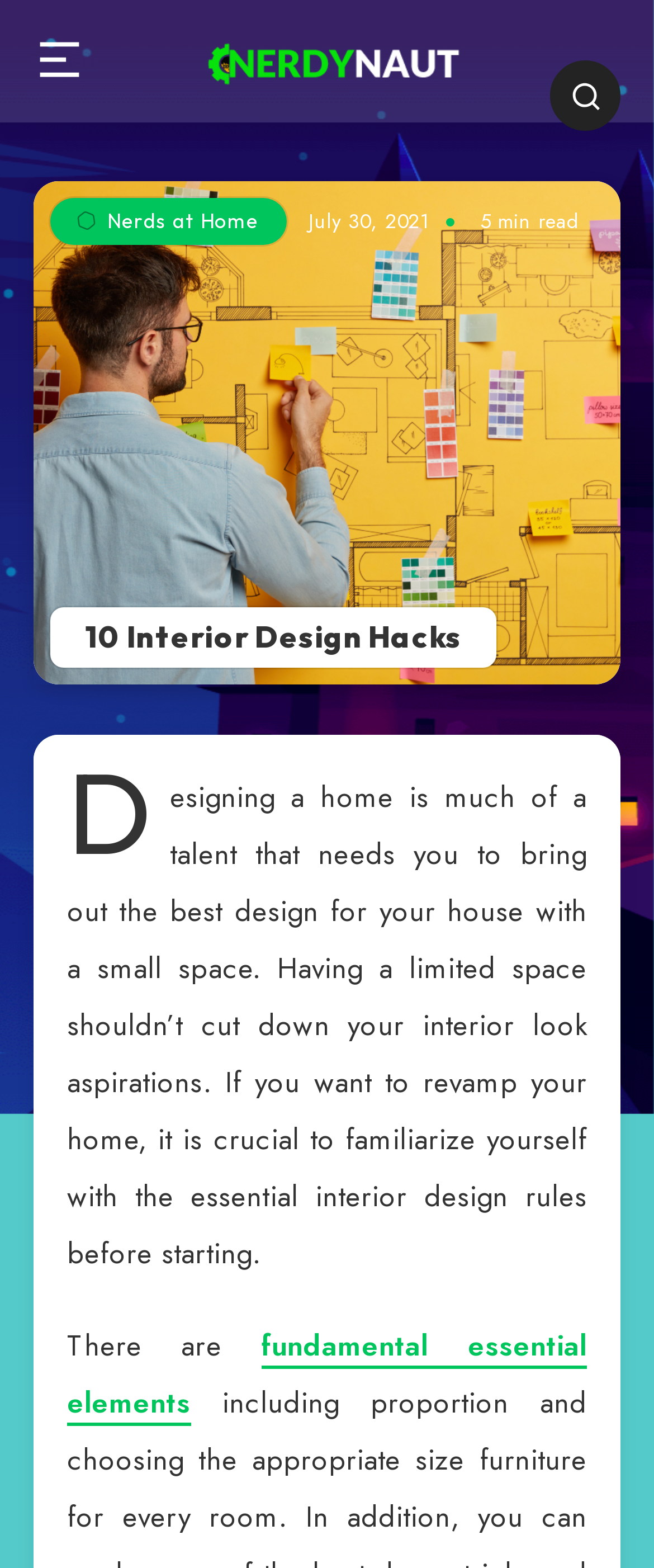Provide a one-word or one-phrase answer to the question:
What is the date of the article?

July 30, 2021